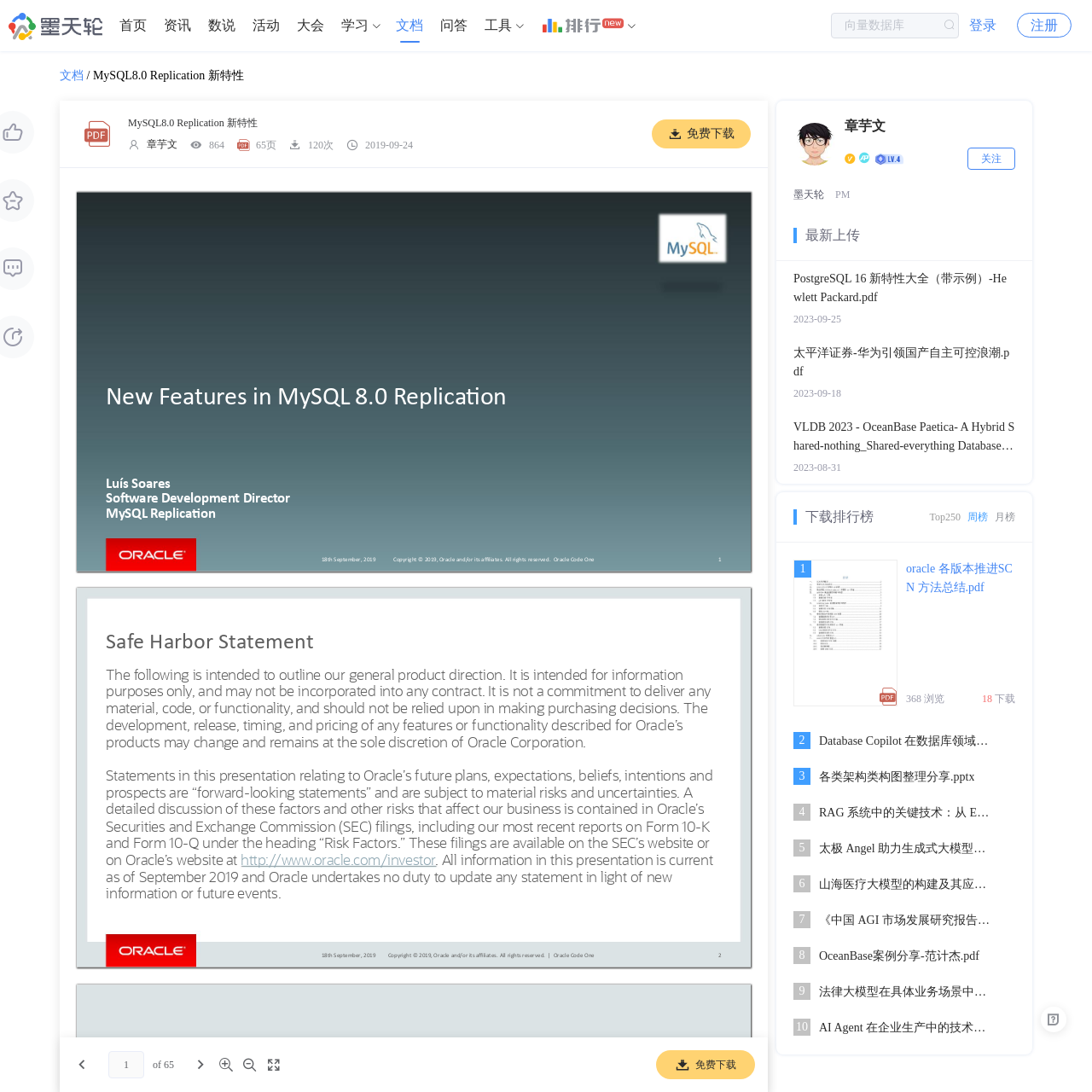Using the details in the image, give a detailed response to the question below:
What is the text of the link at the bottom of the page?

The webpage contains a static text element at the bottom of the page with the copyright information, which includes the text 'Copyright © 2019, Oracle and/or its affiliates. All rights reserved.'